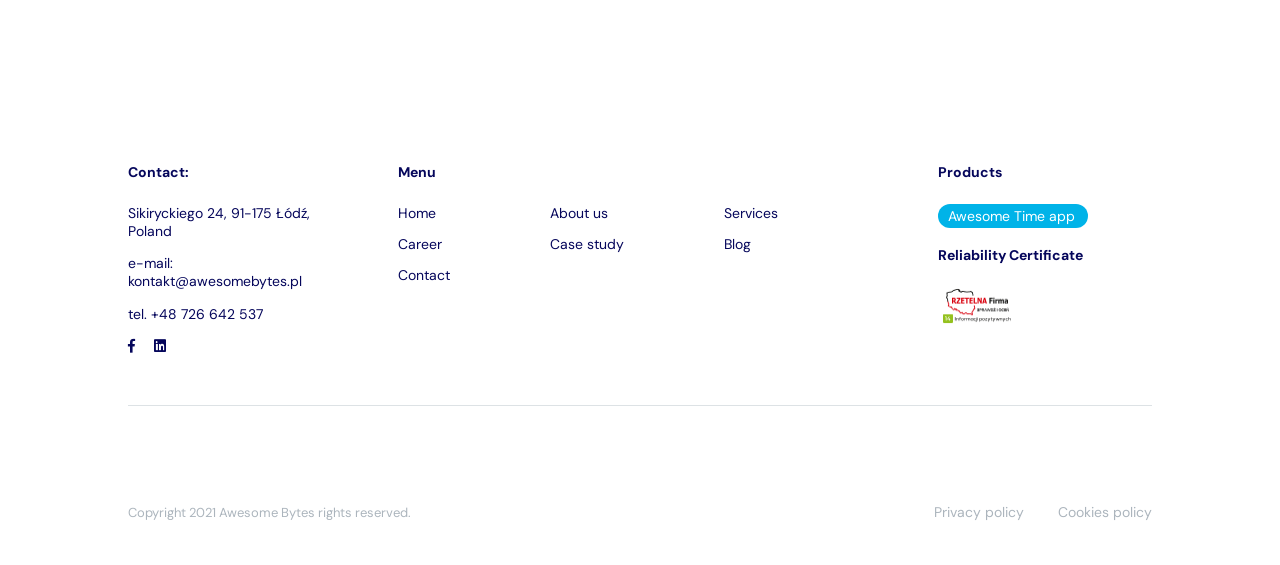Please specify the bounding box coordinates of the clickable section necessary to execute the following command: "Check the 'Privacy policy'".

[0.73, 0.89, 0.8, 0.922]